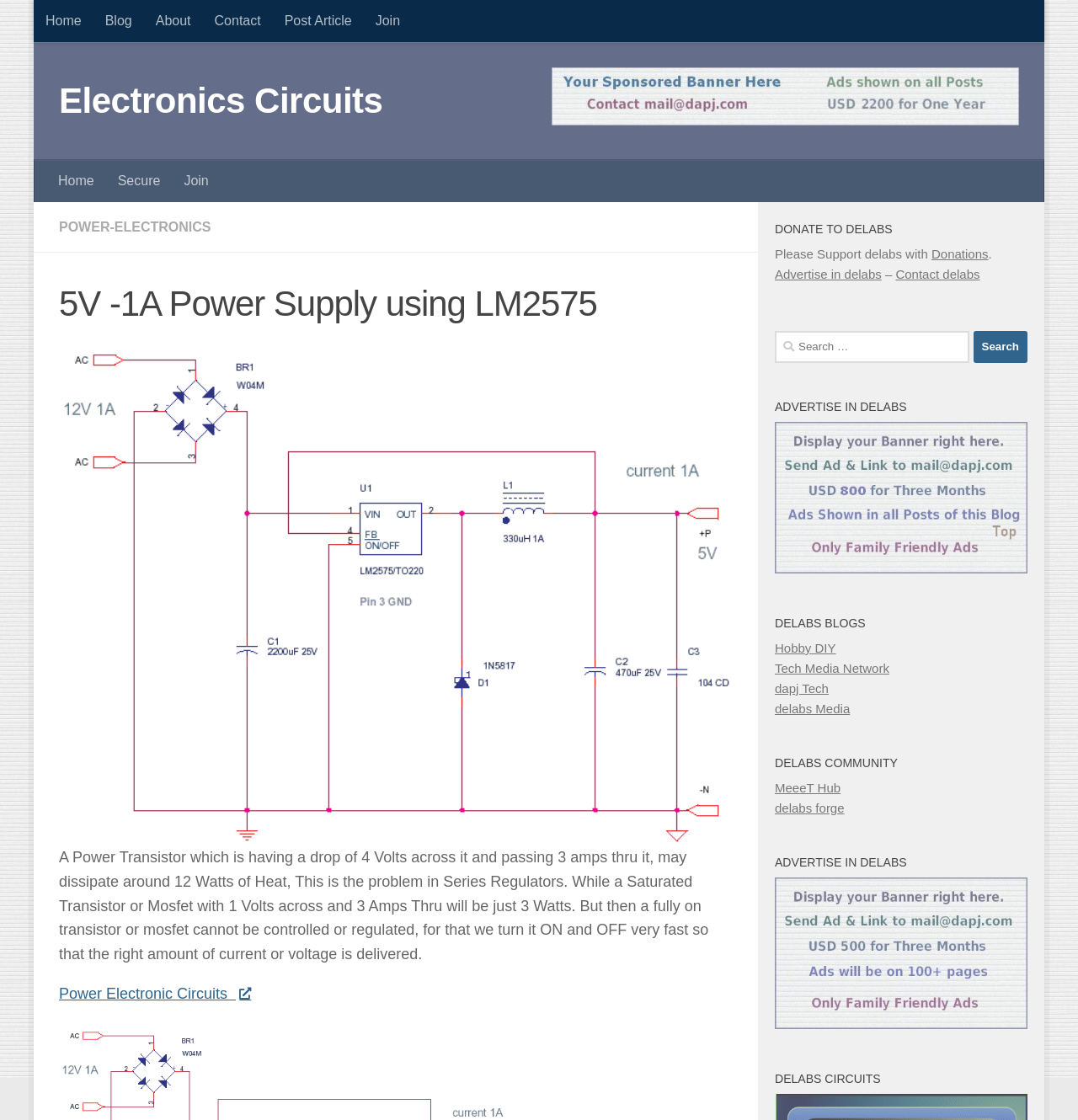Please identify the bounding box coordinates of the clickable region that I should interact with to perform the following instruction: "click on the 'Home' link". The coordinates should be expressed as four float numbers between 0 and 1, i.e., [left, top, right, bottom].

[0.031, 0.0, 0.086, 0.038]